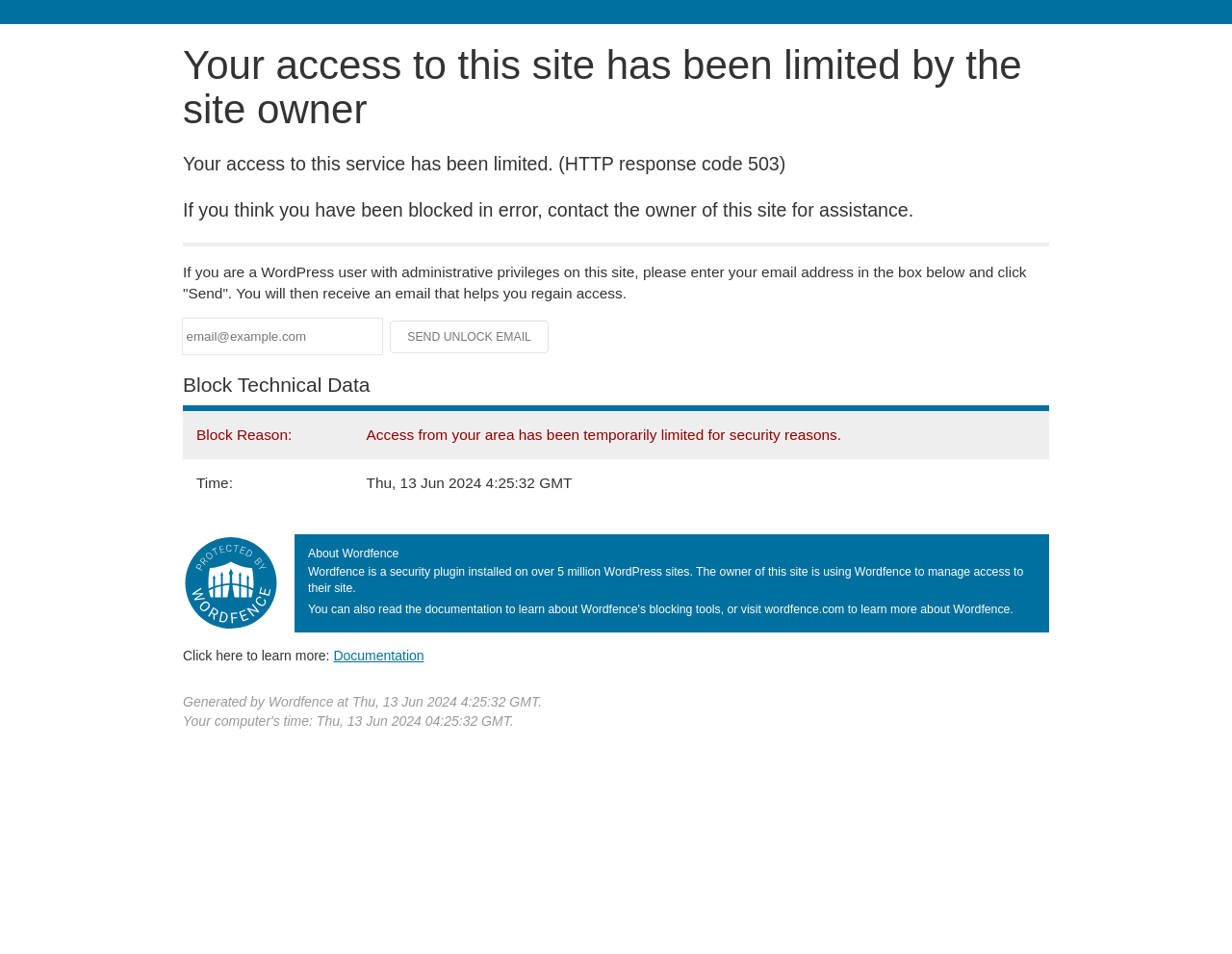Find the headline of the webpage and generate its text content.

Your access to this site has been limited by the site owner